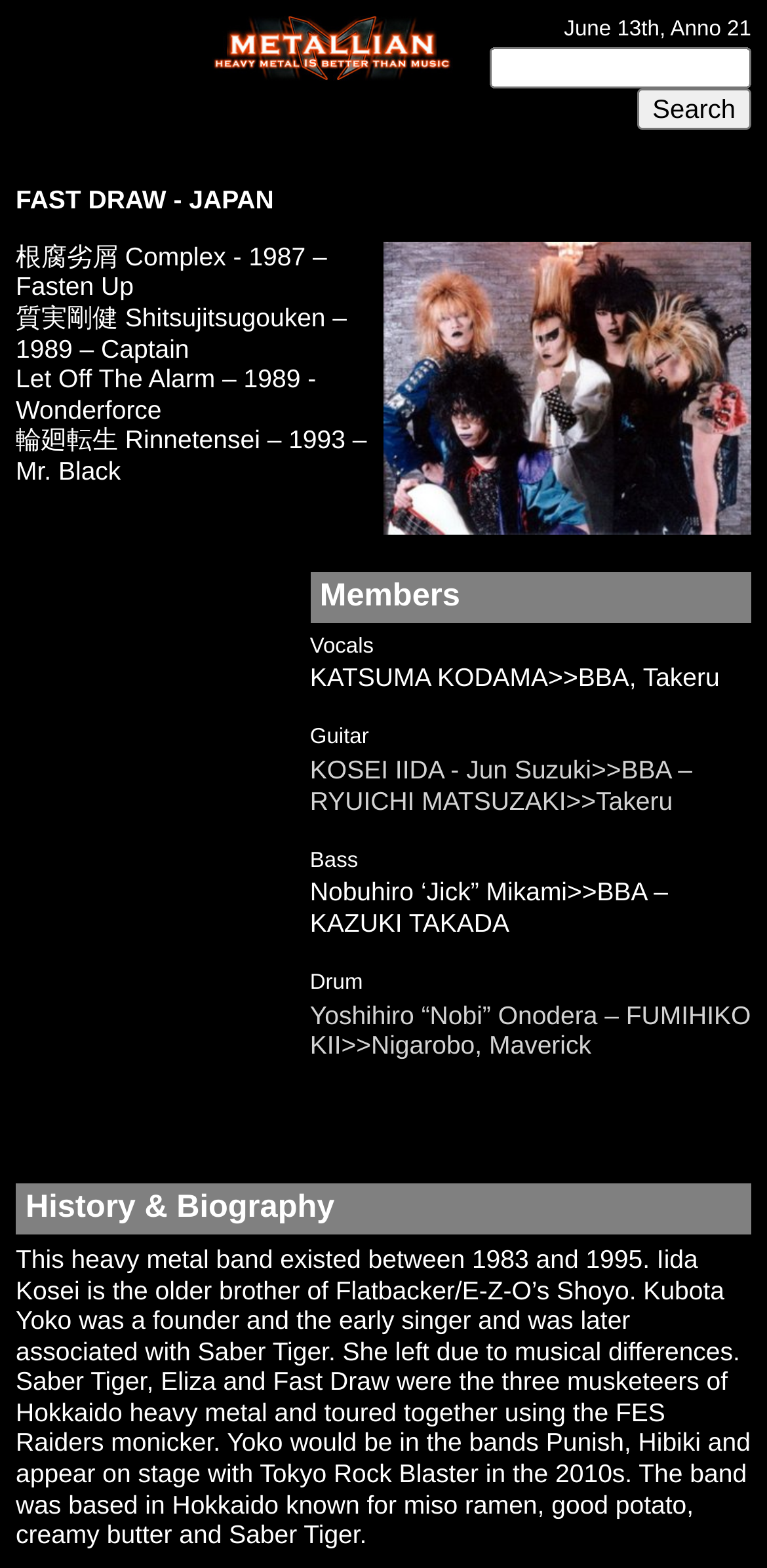Provide the bounding box coordinates of the HTML element this sentence describes: "parent_node: Search for: value="Search"". The bounding box coordinates consist of four float numbers between 0 and 1, i.e., [left, top, right, bottom].

[0.83, 0.056, 0.979, 0.082]